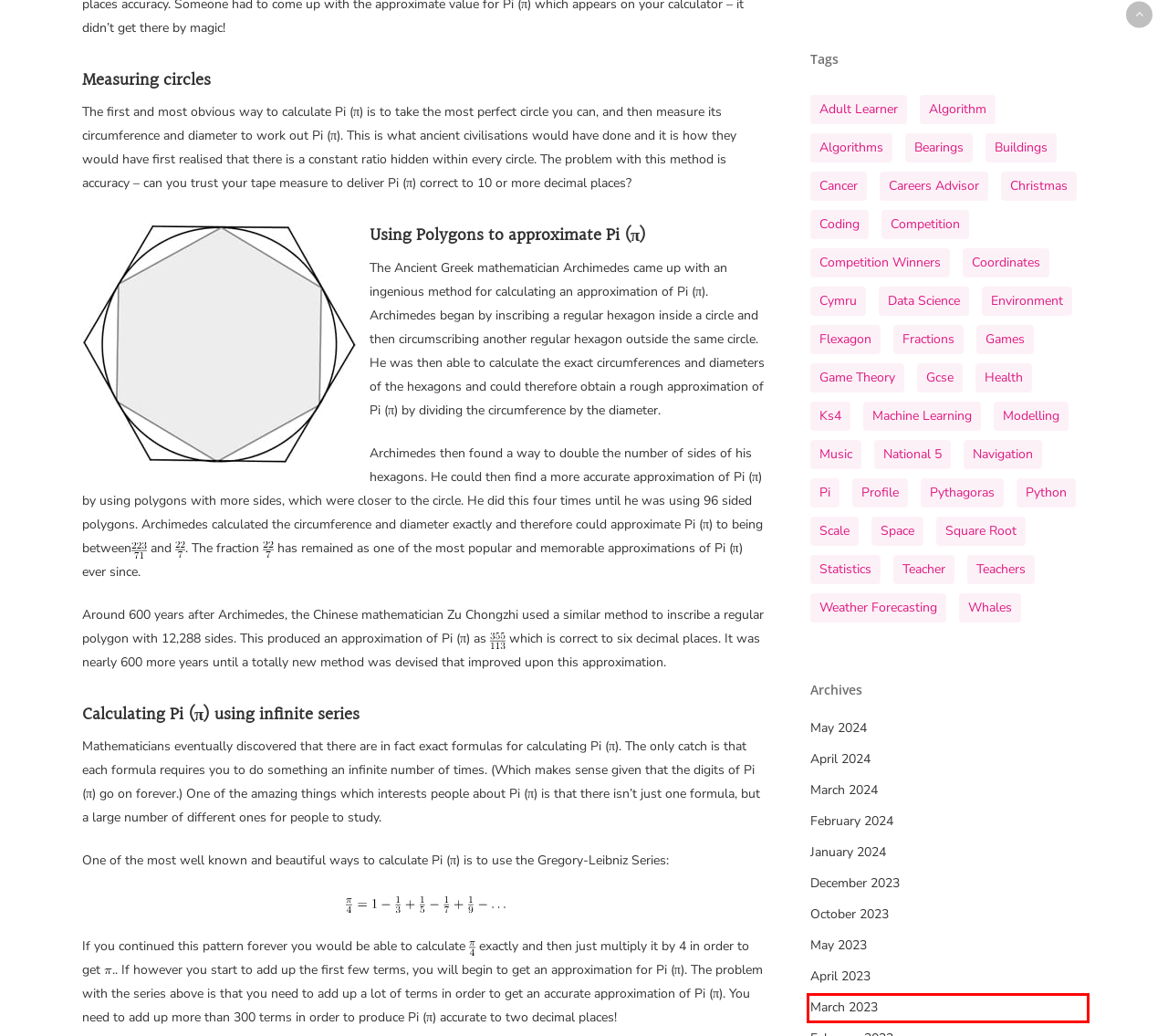Evaluate the webpage screenshot and identify the element within the red bounding box. Select the webpage description that best fits the new webpage after clicking the highlighted element. Here are the candidates:
A. Pythagoras Archives - Maths Careers
B. algorithm Archives - Maths Careers
C. game theory Archives - Maths Careers
D. March 2023 - Maths Careers
E. environment Archives - Maths Careers
F. April 2023 - Maths Careers
G. coding Archives - Maths Careers
H. careers advisor Archives - Maths Careers

D